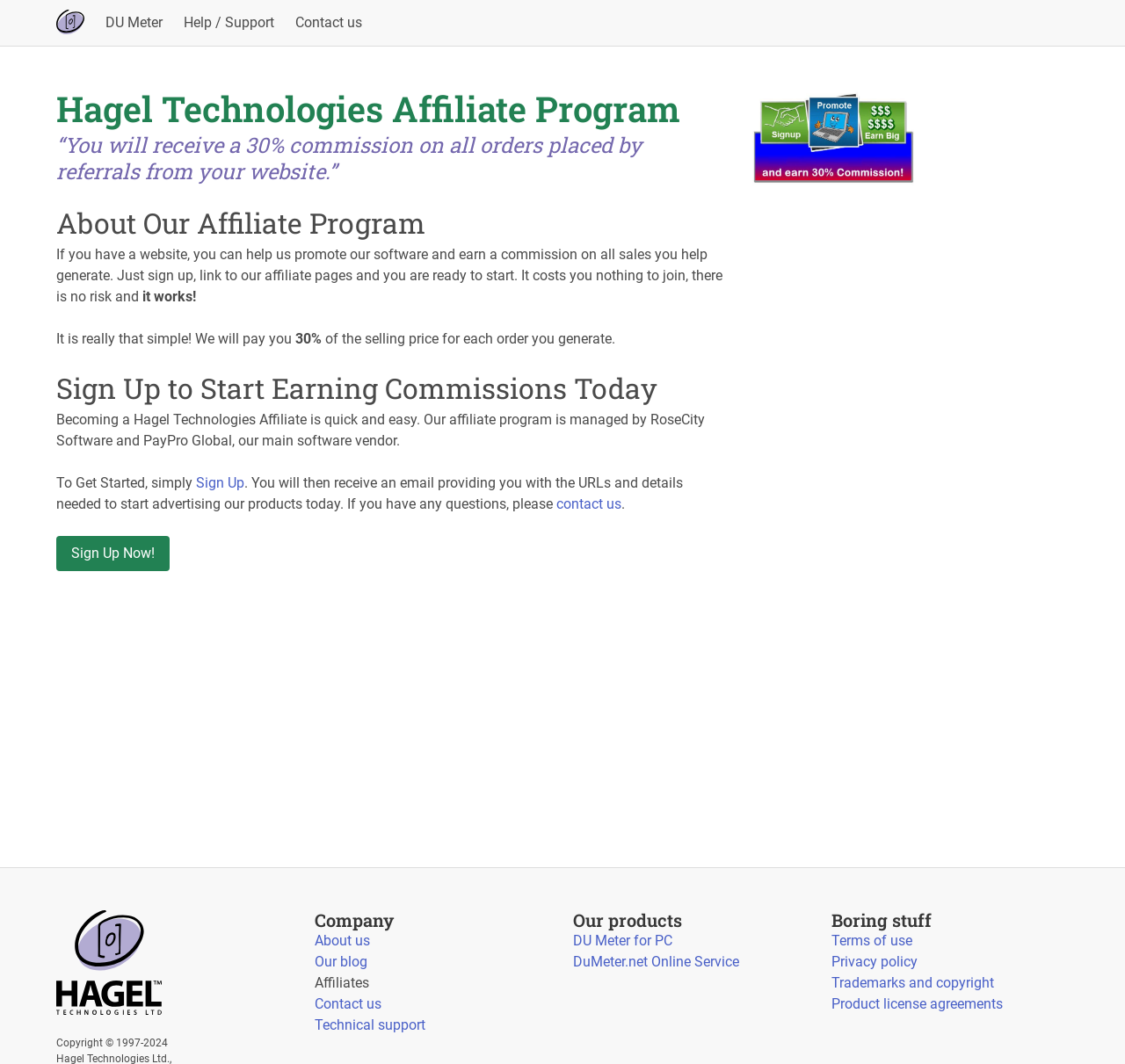Using the provided element description: "contact us", identify the bounding box coordinates. The coordinates should be four floats between 0 and 1 in the order [left, top, right, bottom].

[0.495, 0.466, 0.552, 0.481]